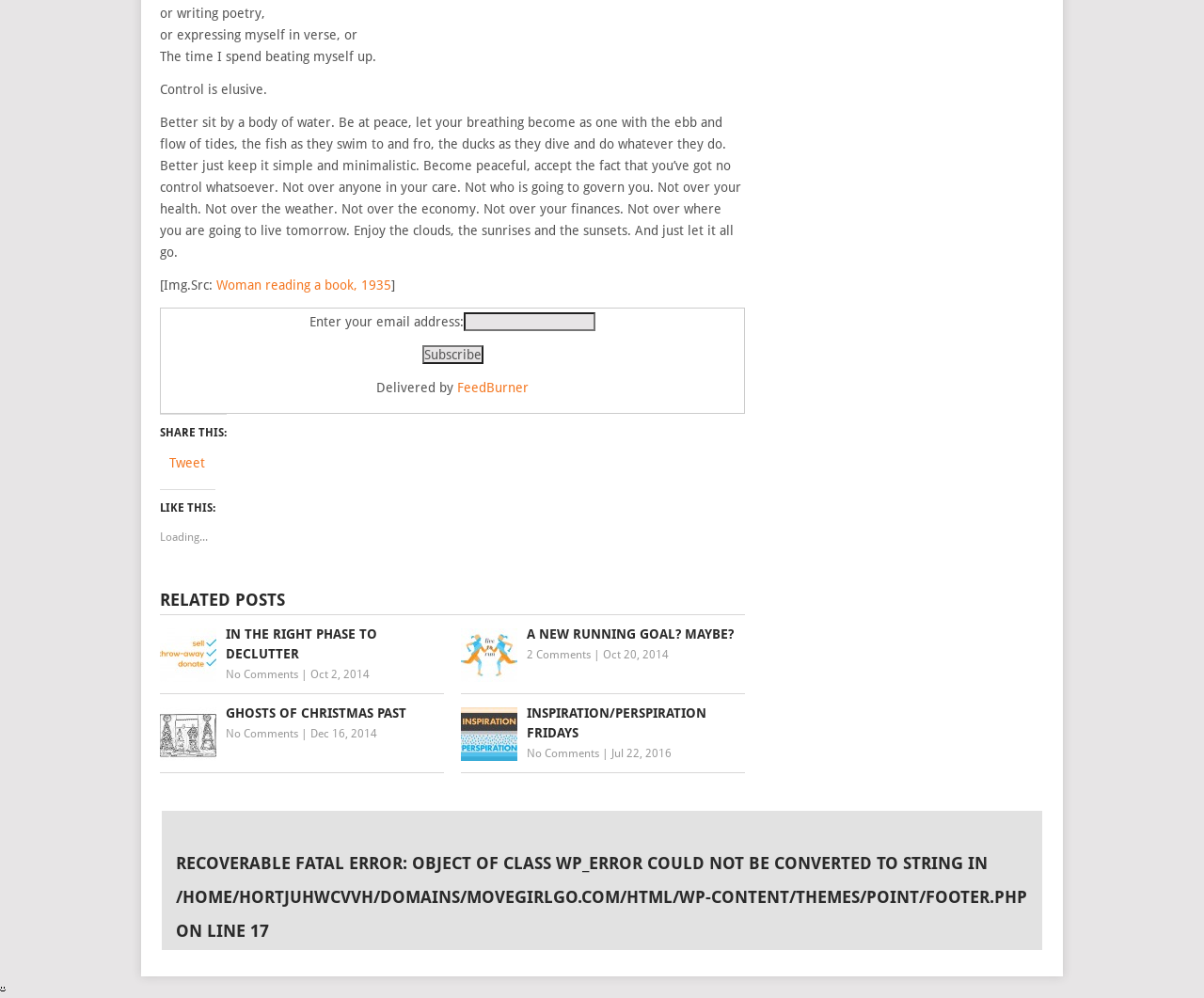What is the image description?
Using the visual information, reply with a single word or short phrase.

Woman reading a book, 1935